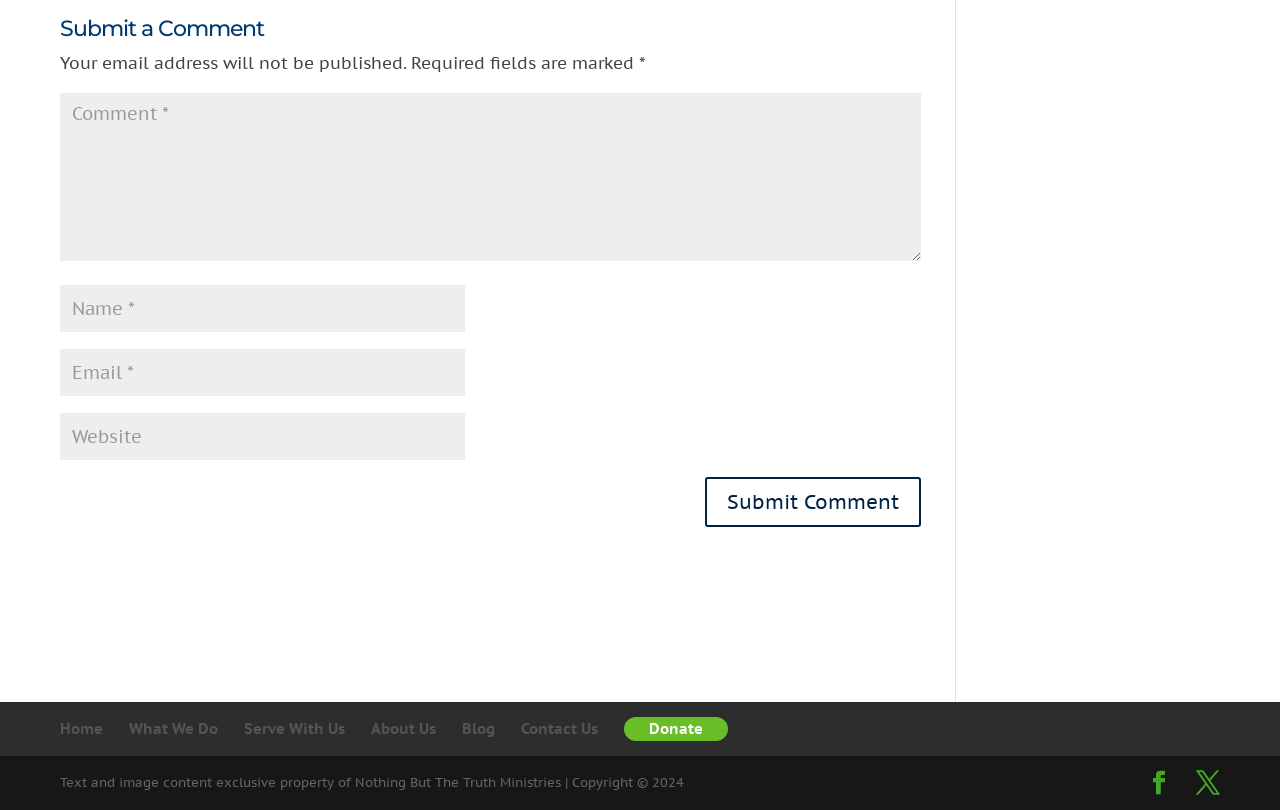Bounding box coordinates are specified in the format (top-left x, top-left y, bottom-right x, bottom-right y). All values are floating point numbers bounded between 0 and 1. Please provide the bounding box coordinate of the region this sentence describes: name="submit" value="Submit Comment"

[0.551, 0.588, 0.72, 0.65]